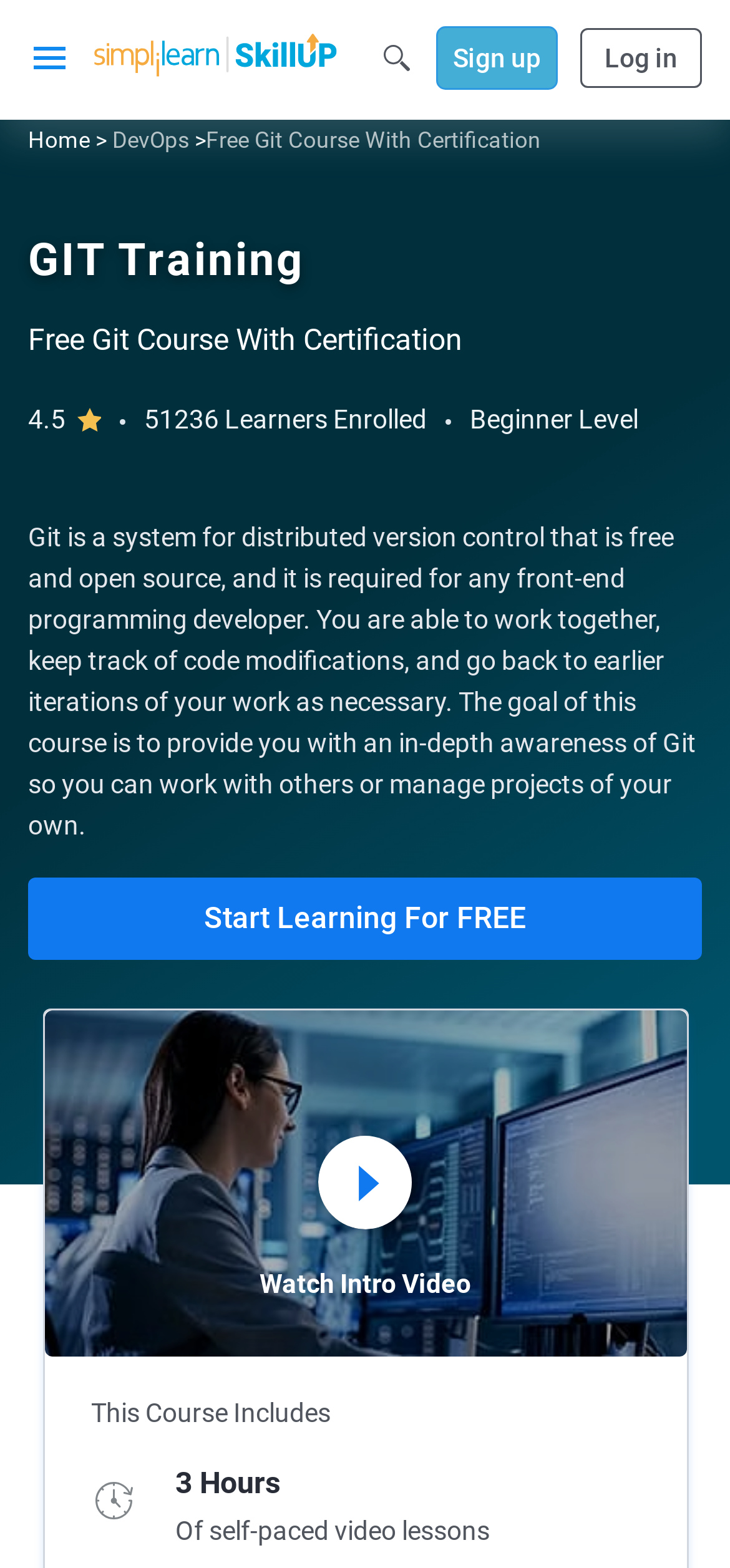Highlight the bounding box coordinates of the element you need to click to perform the following instruction: "Start learning for free."

[0.038, 0.559, 0.962, 0.612]